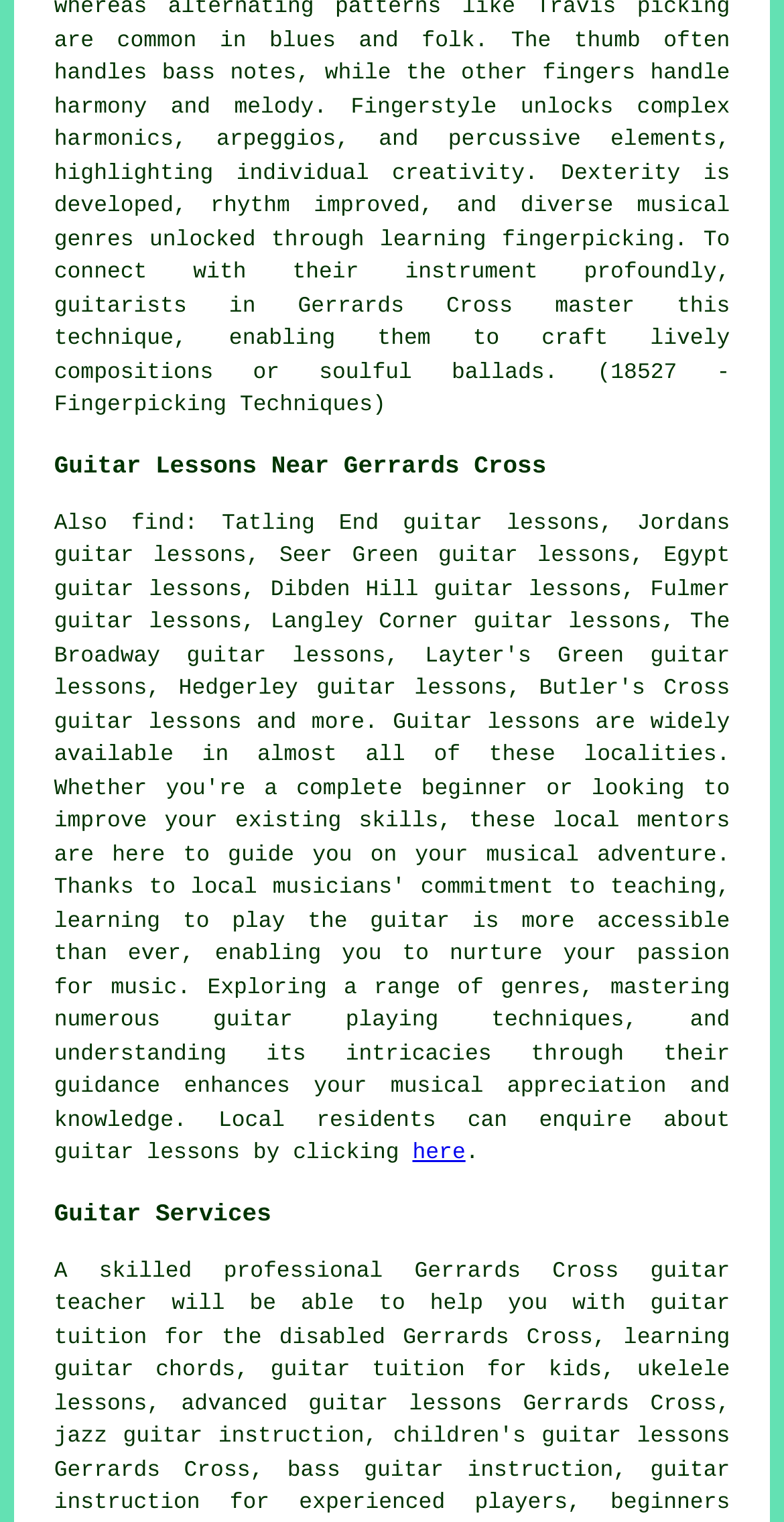Can you give a detailed response to the following question using the information from the image? What can be done to enquire about guitar lessons?

Local residents can enquire about guitar lessons by clicking the link 'here' as mentioned in the text 'Local residents can enquire about guitar lessons by clicking here'.